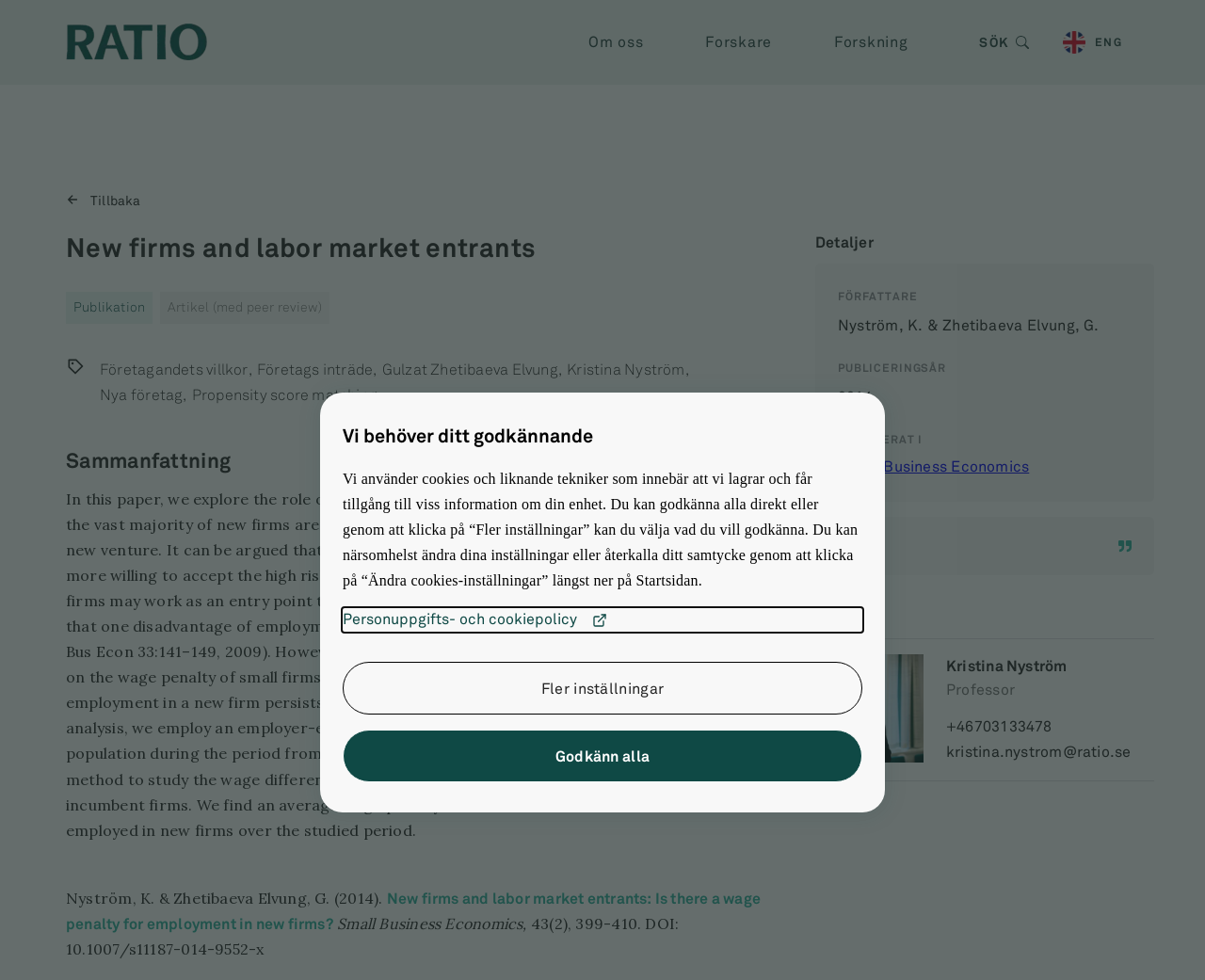Locate the bounding box coordinates of the clickable area to execute the instruction: "Cite the article using the Citera button". Provide the coordinates as four float numbers between 0 and 1, represented as [left, top, right, bottom].

[0.677, 0.527, 0.958, 0.587]